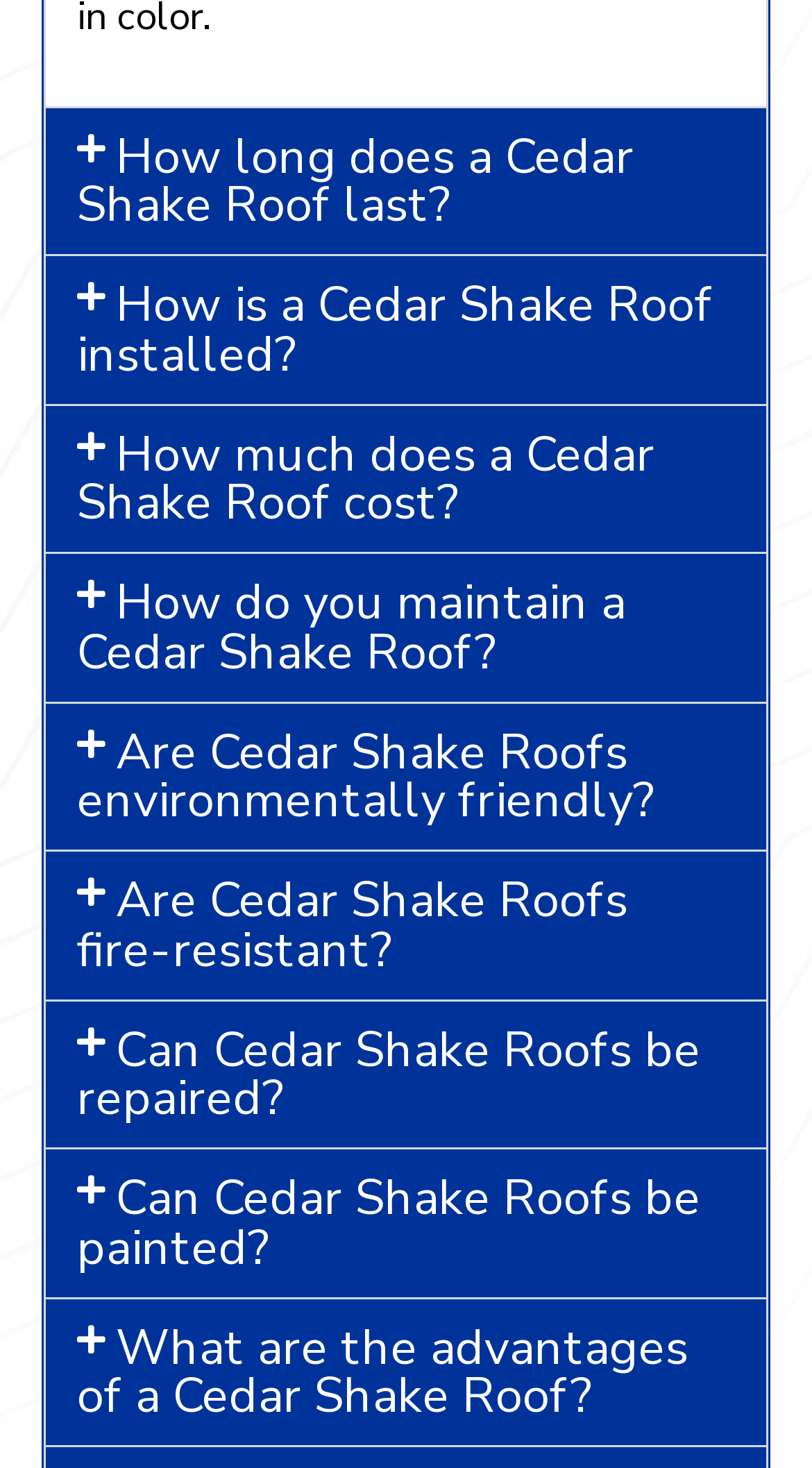How many buttons are on the webpage?
Answer with a single word or phrase, using the screenshot for reference.

8